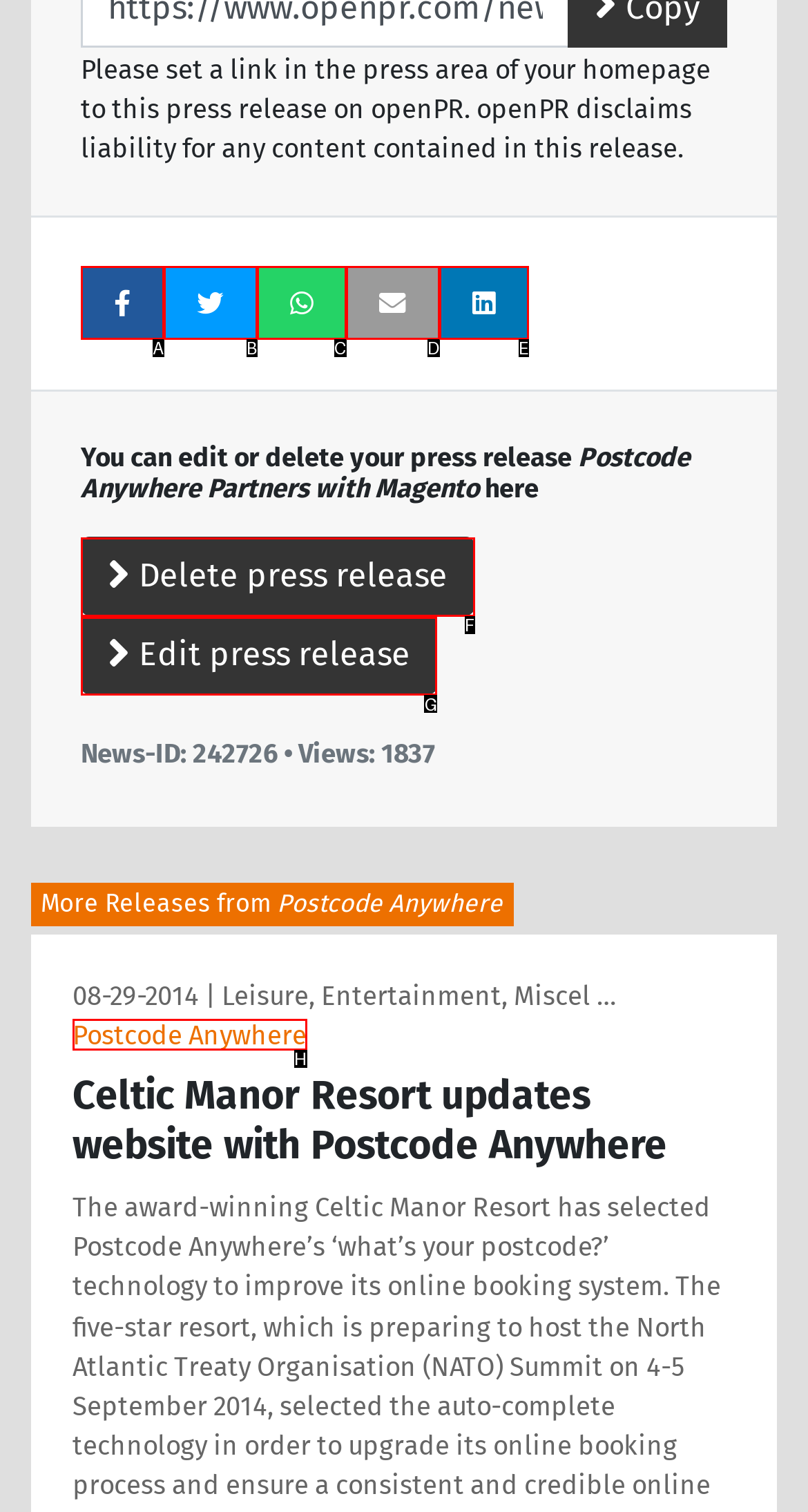From the options shown in the screenshot, tell me which lettered element I need to click to complete the task: Click on 'Last Page'.

None